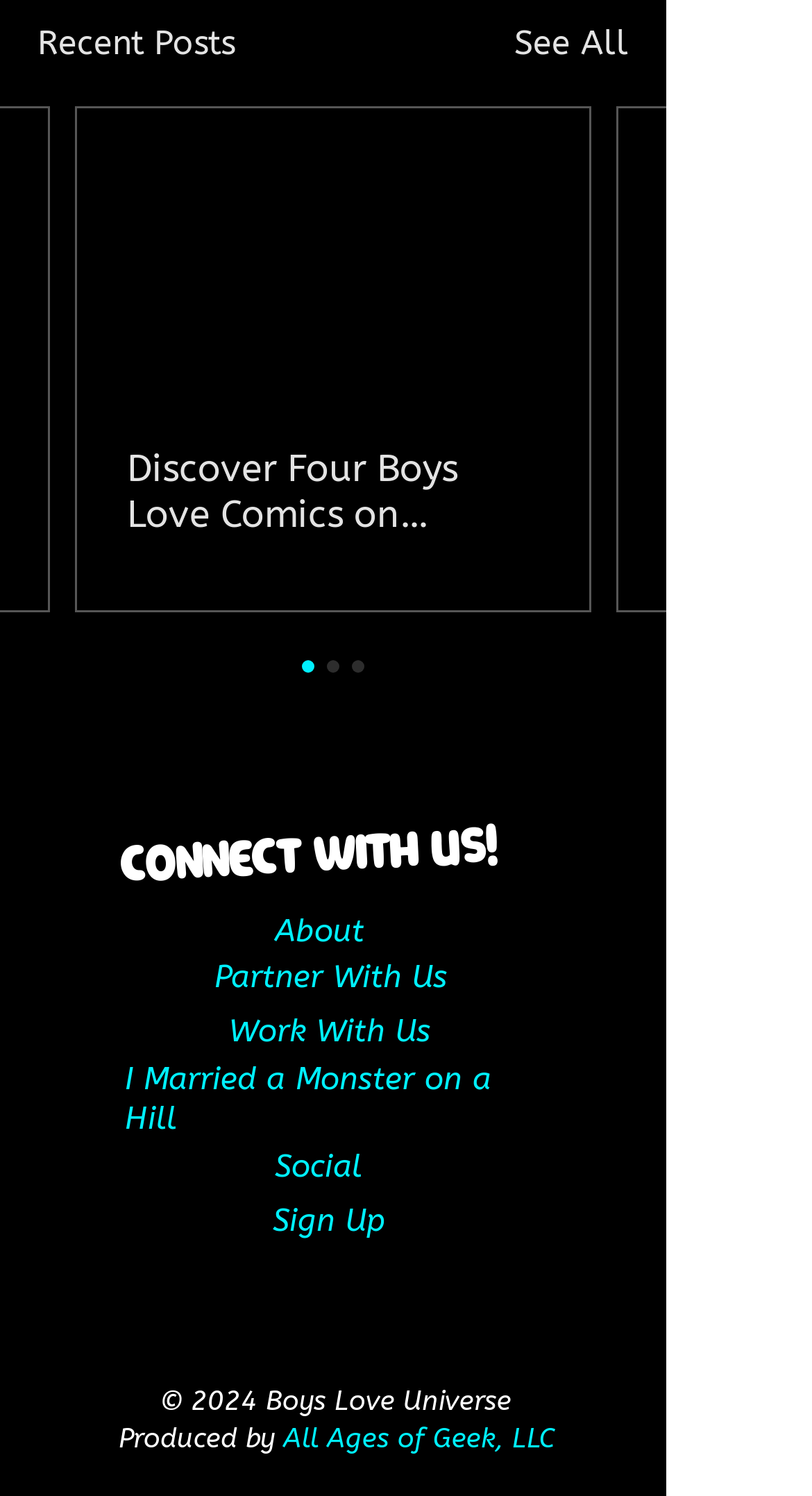Identify the bounding box coordinates for the element that needs to be clicked to fulfill this instruction: "Learn about the website". Provide the coordinates in the format of four float numbers between 0 and 1: [left, top, right, bottom].

[0.338, 0.609, 0.482, 0.635]